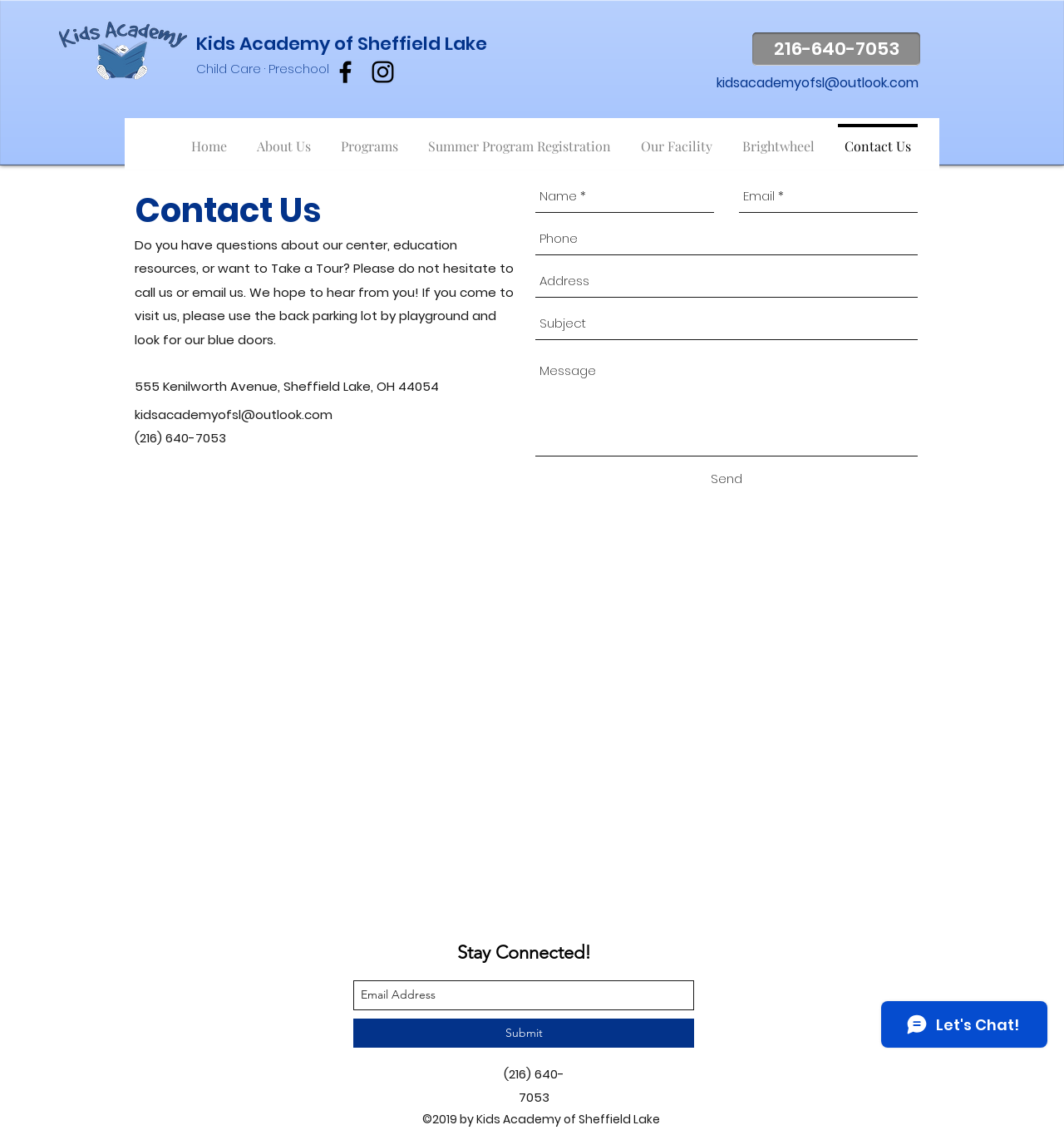Can you find the bounding box coordinates for the element to click on to achieve the instruction: "Click the 'Home' link"?

[0.166, 0.109, 0.227, 0.135]